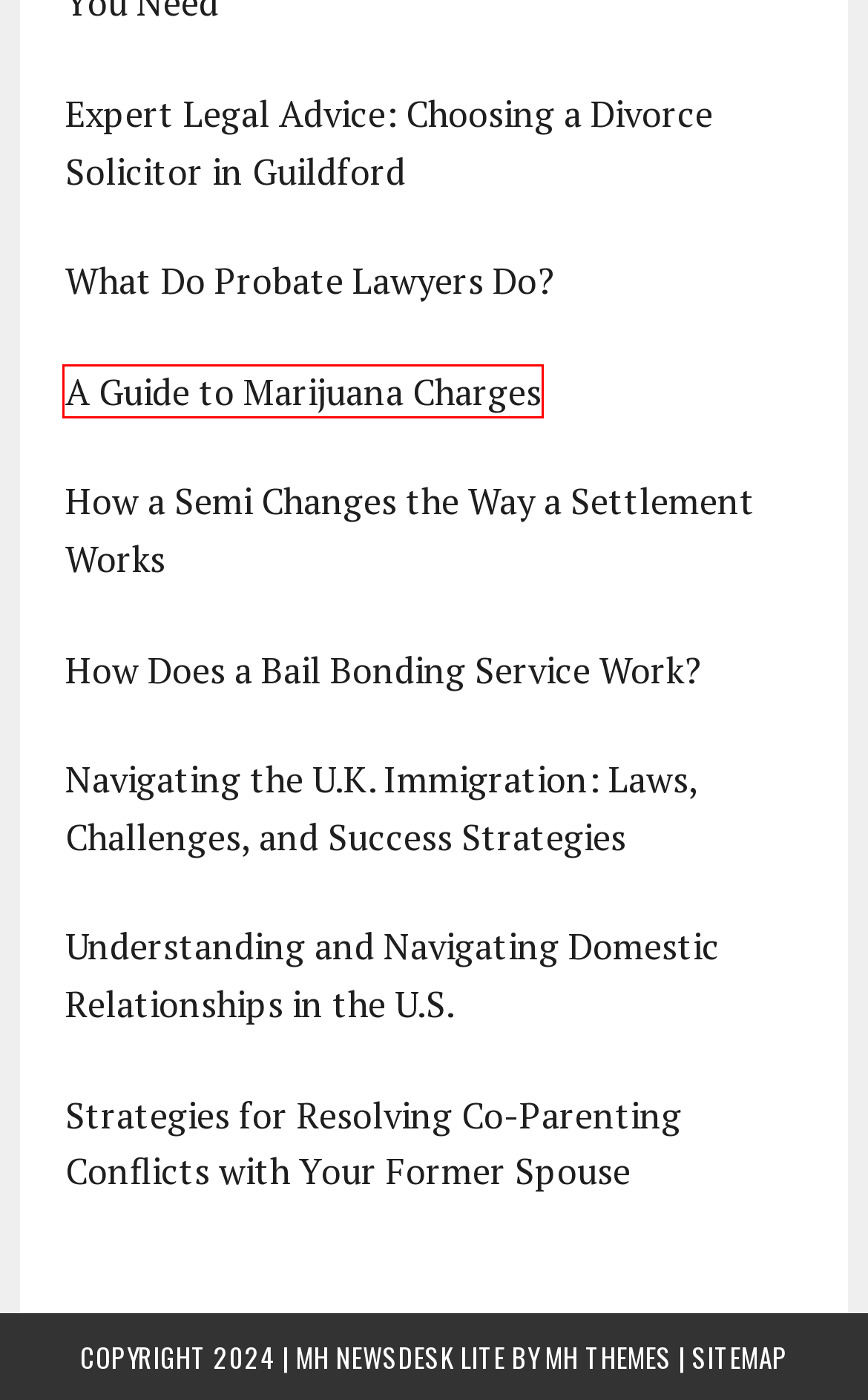Look at the given screenshot of a webpage with a red rectangle bounding box around a UI element. Pick the description that best matches the new webpage after clicking the element highlighted. The descriptions are:
A. Expert Legal Advice: Choosing a Divorce Solicitor in Guildford - The Three Trials
B. Sitemap - The Three Trials
C. What Do Probate Lawyers Do? - The Three Trials
D. How a Semi Changes the Way a Settlement Works - The Three Trials
E. 5 Common Reasons Domestic Relationships Fall Apart - The Three Trials
F. How Does a Bail Bonding Service Work? - The Three Trials
G. A Guide to Marijuana Charges - The Three Trials
H. How to Resolve Co-Parenting Conflicts with Your Ex-Spouse - The Three Trials

G